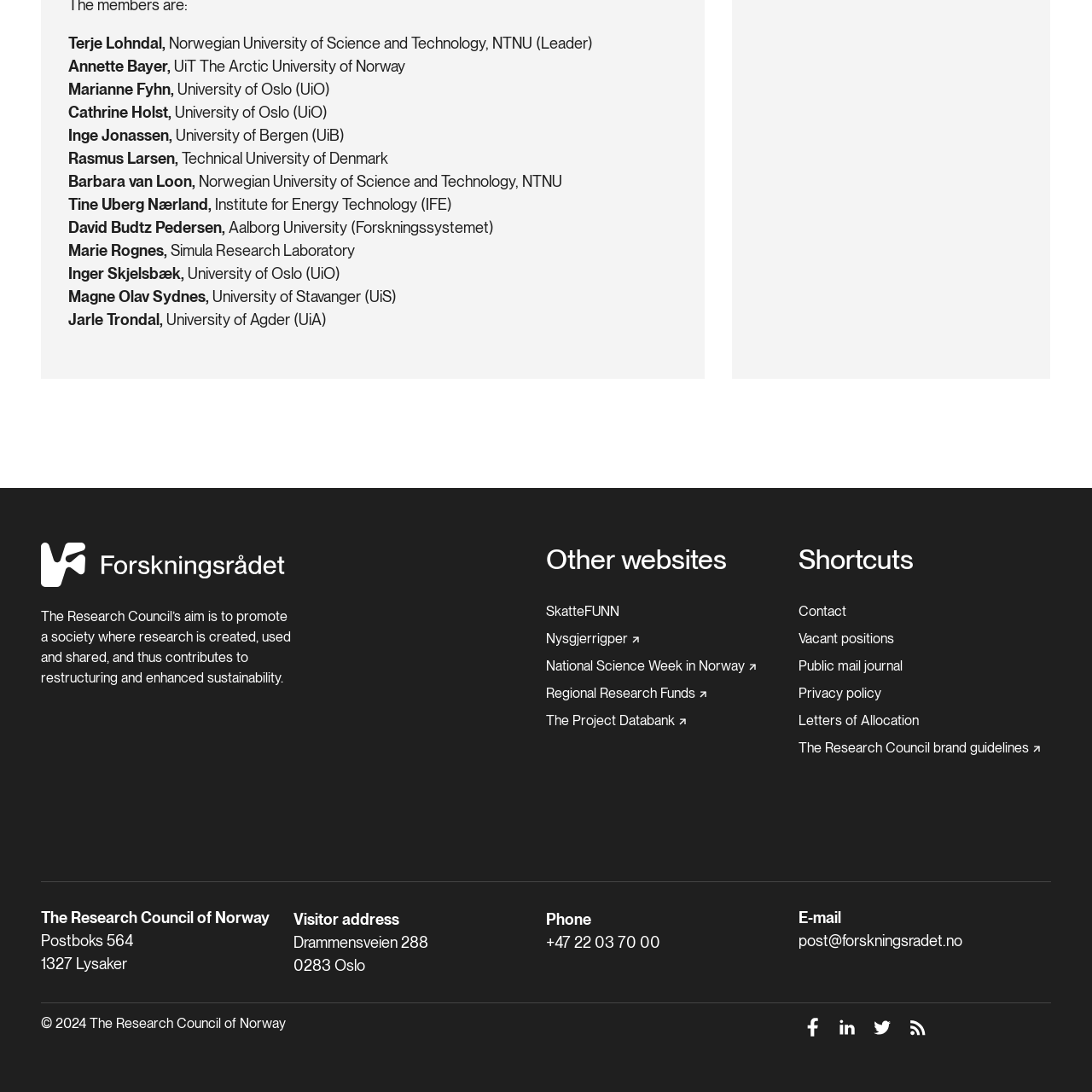Please identify the coordinates of the bounding box that should be clicked to fulfill this instruction: "Contact the Research Council".

[0.731, 0.553, 0.775, 0.567]